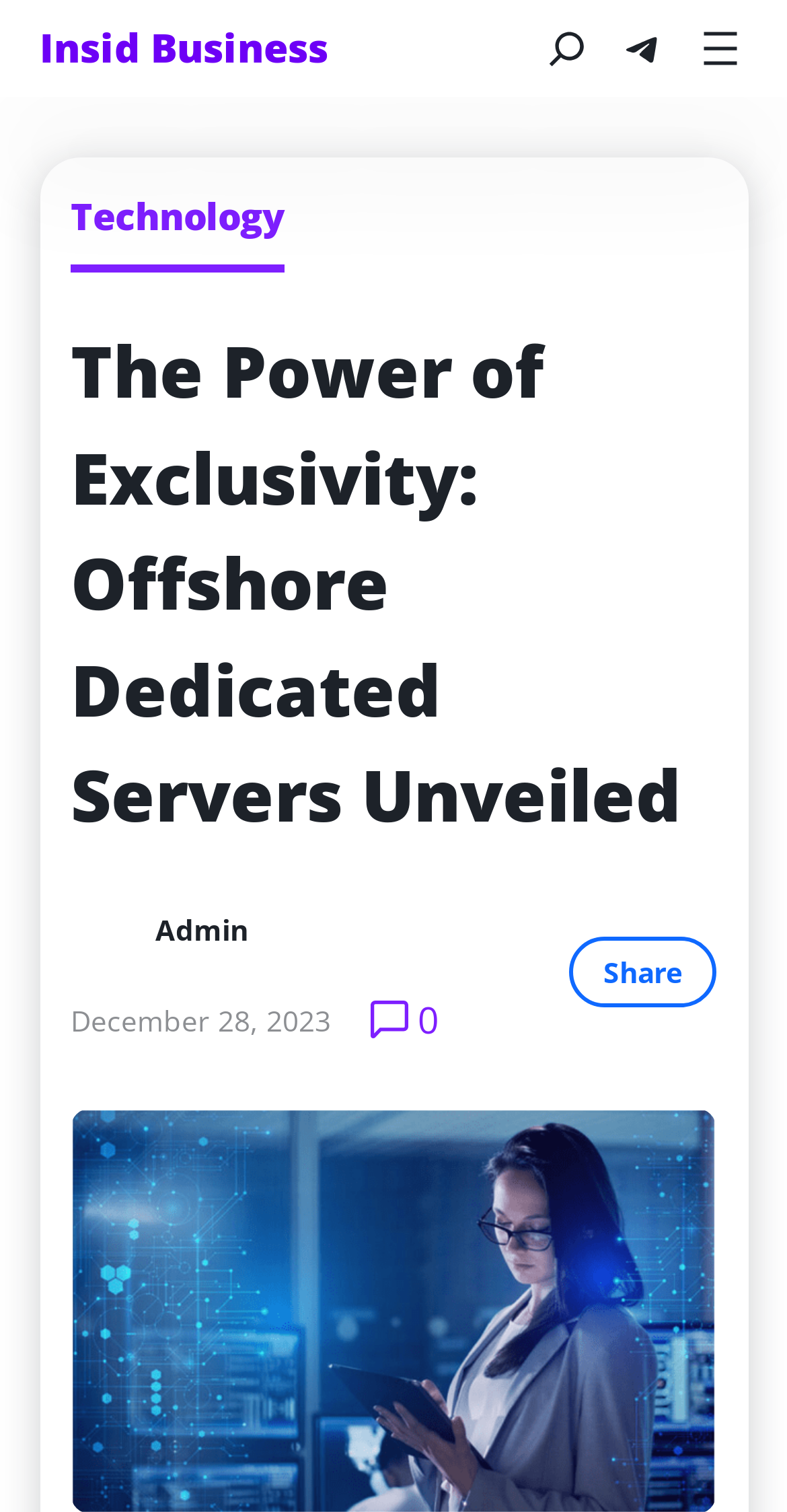Identify and generate the primary title of the webpage.

The Power of Exclusivity: Offshore Dedicated Servers Unveiled